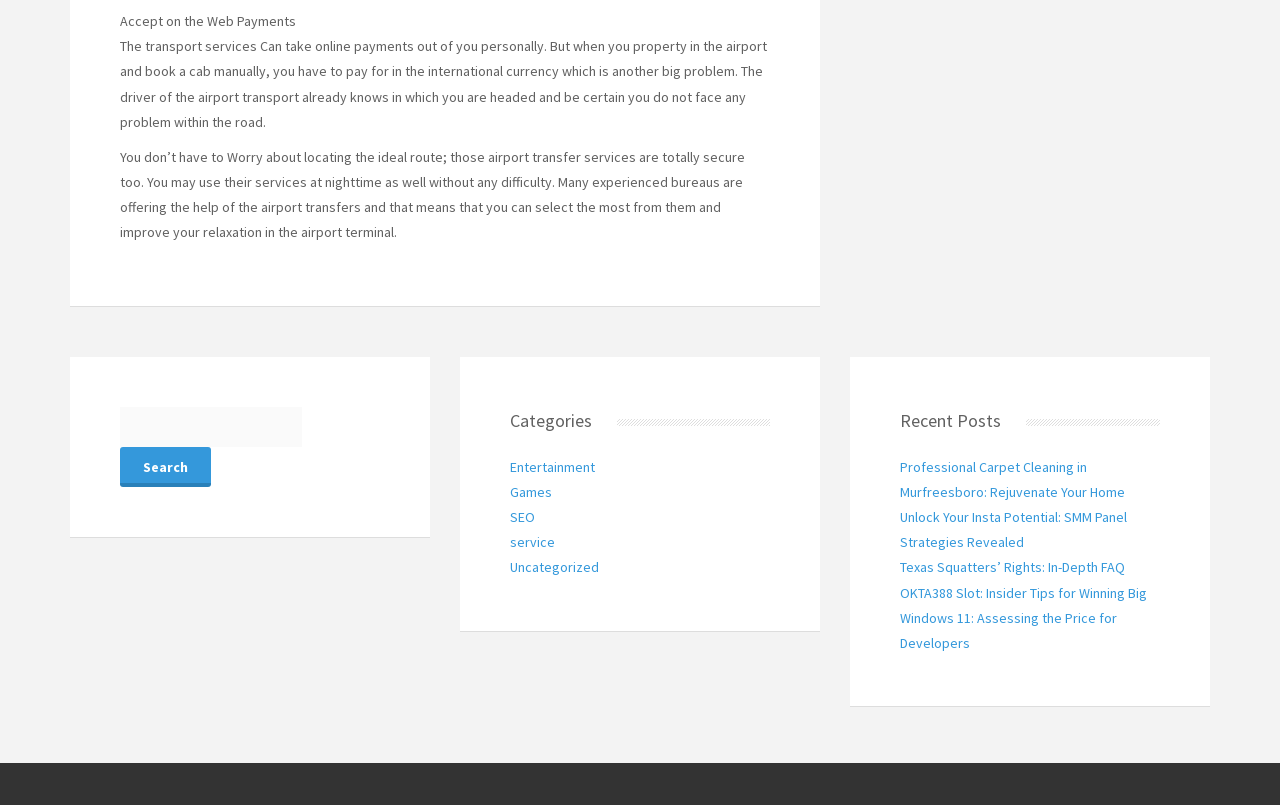Specify the bounding box coordinates of the area to click in order to execute this command: 'View Entertainment category'. The coordinates should consist of four float numbers ranging from 0 to 1, and should be formatted as [left, top, right, bottom].

[0.398, 0.569, 0.465, 0.591]